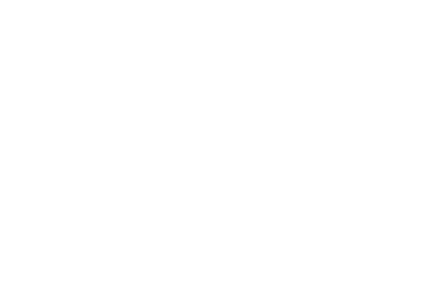Use one word or a short phrase to answer the question provided: 
What is the individual in the image likely to be?

A partner at a law firm